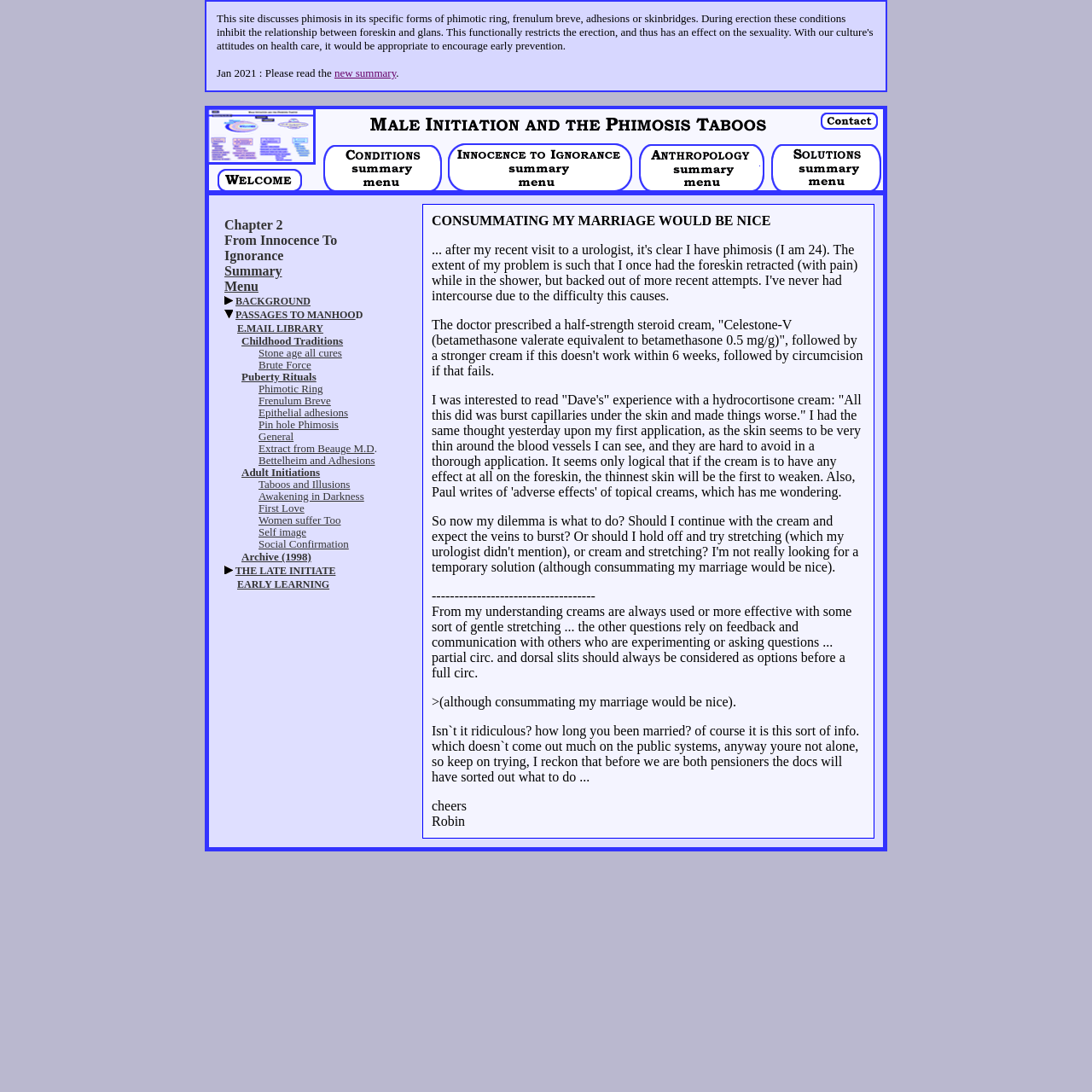What is the condition discussed on this webpage?
Based on the image, provide a one-word or brief-phrase response.

Phimosis